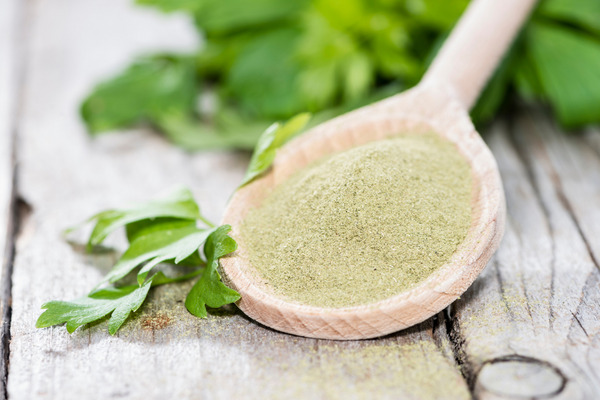Based on the image, provide a detailed and complete answer to the question: 
What is the flavor profile of lovage?

According to the caption, lovage has a 'strong celery-like flavor', which suggests that the herb has a flavor profile similar to that of celery, with a strong and distinctive taste.